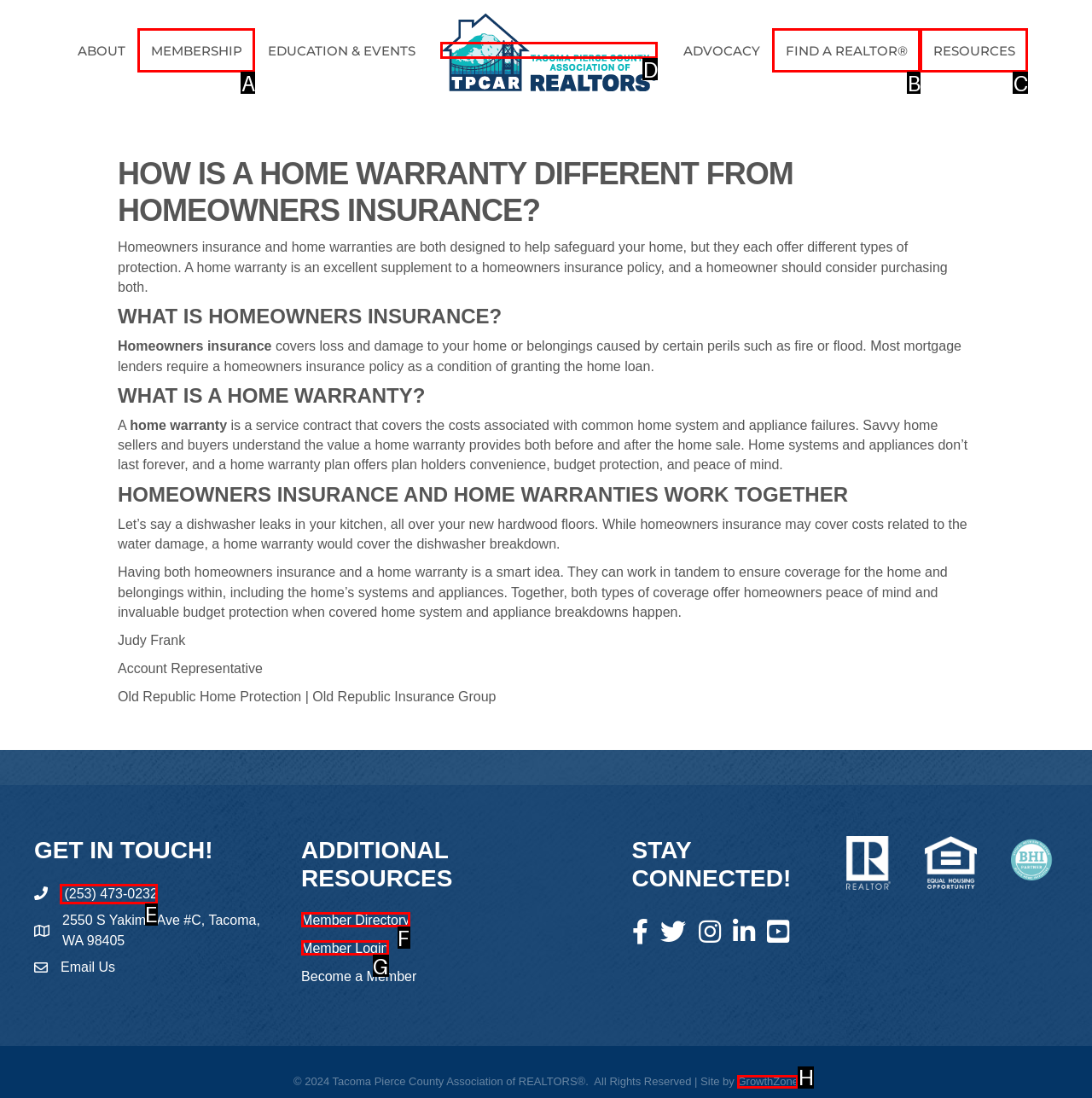Identify which HTML element to click to fulfill the following task: Call (253) 473-0232. Provide your response using the letter of the correct choice.

E